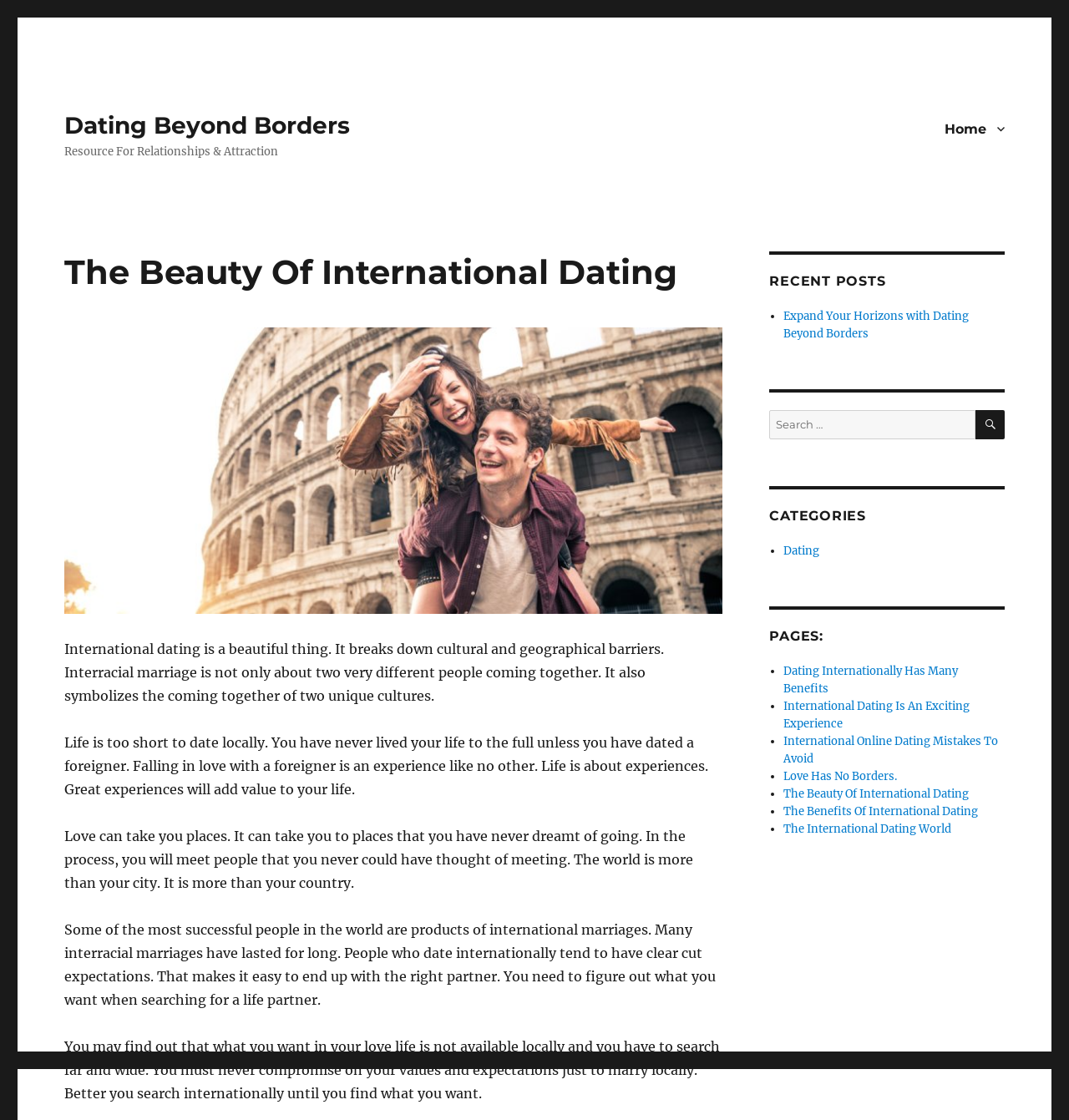What type of content is listed under 'Recent Posts'?
Provide a detailed answer to the question, using the image to inform your response.

The 'Recent Posts' section lists several links with titles such as 'Expand Your Horizons with Dating Beyond Borders' and 'The Beauty Of International Dating'. These titles suggest that the content listed is blog posts or articles related to international dating.